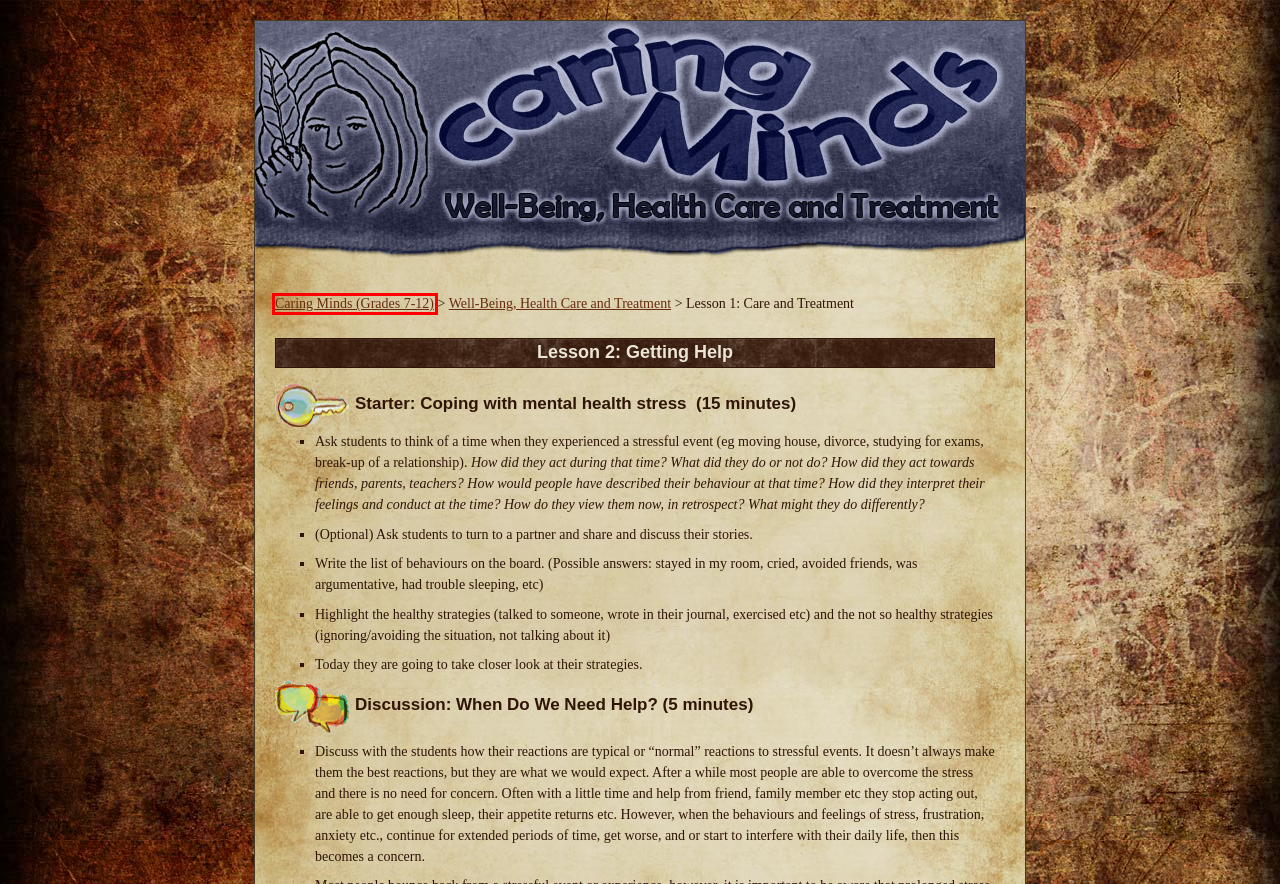Consider the screenshot of a webpage with a red bounding box around an element. Select the webpage description that best corresponds to the new page after clicking the element inside the red bounding box. Here are the candidates:
A. Mobilizing Research | Caring Minds
B. Well-being, Health Care and Treatment | Caring Minds
C. Caring Minds
D. Accessing Our Archive | Caring Minds
E. Information for Parents | Caring Minds
F. Centre for Youth & Society - University of Victoria
G. Contact Us | Caring Minds
H. Acknowledgements | Caring Minds

C